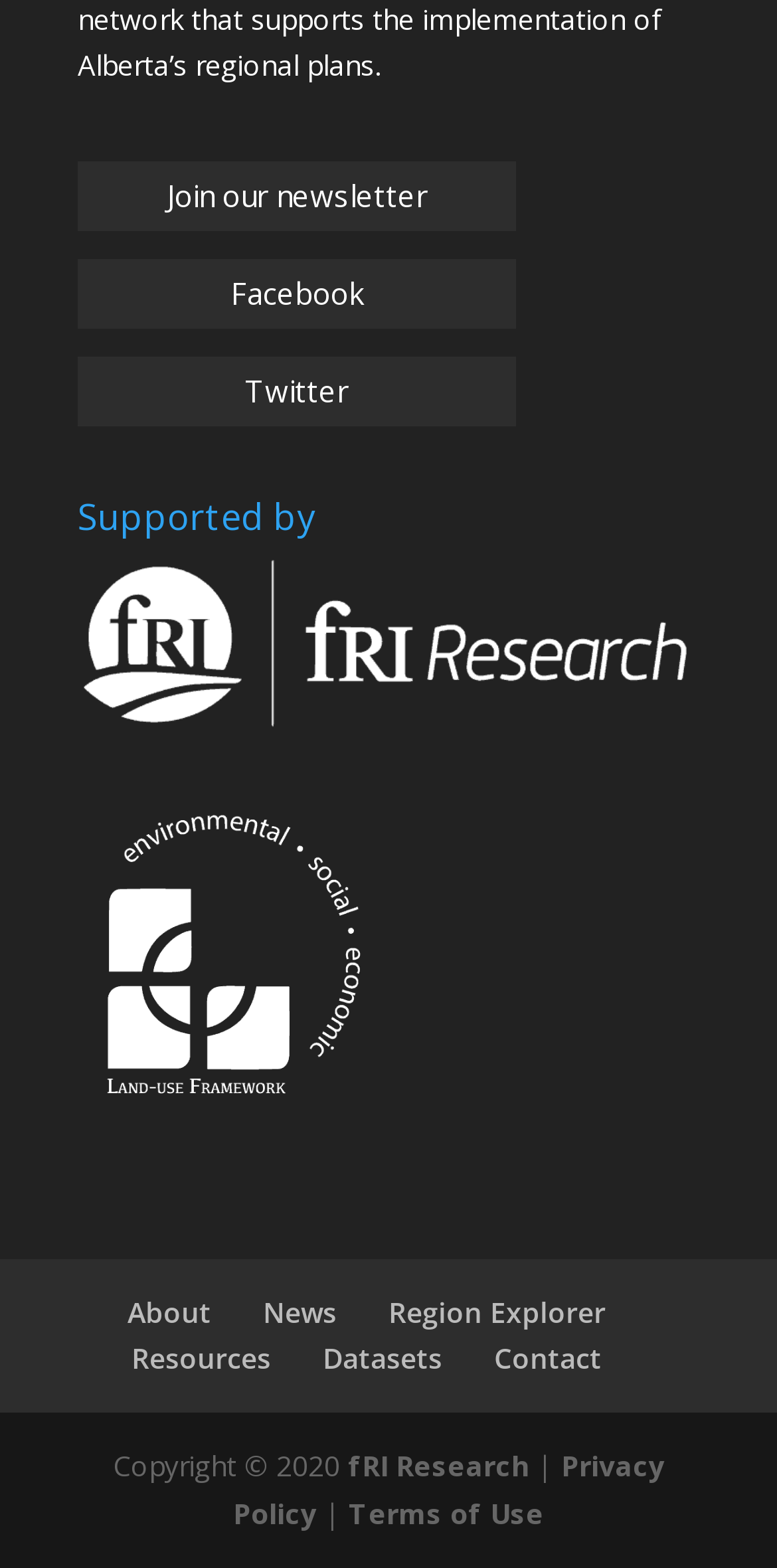Please give a one-word or short phrase response to the following question: 
What is the last item in the footer section?

Terms of Use